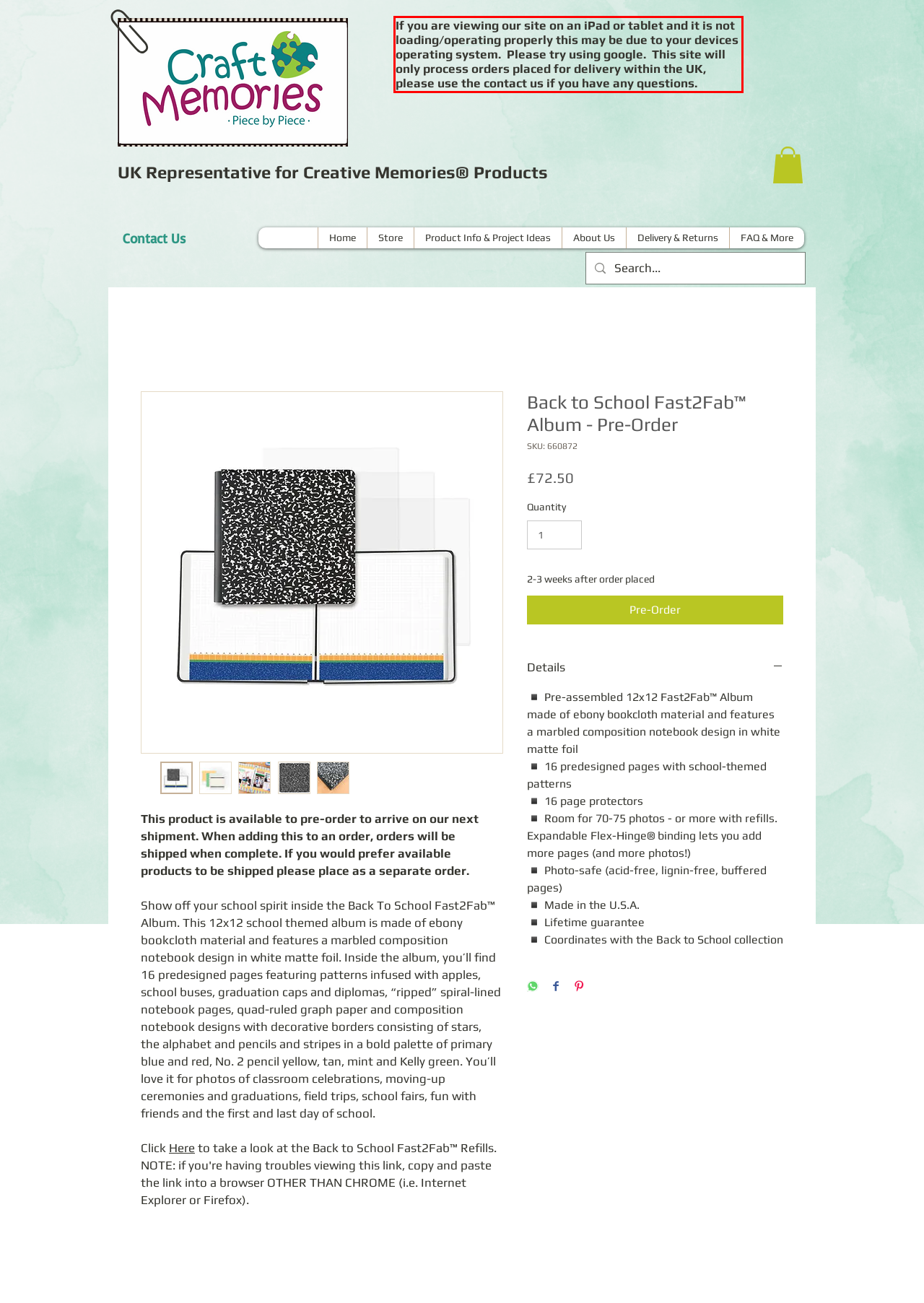Given a webpage screenshot, locate the red bounding box and extract the text content found inside it.

If you are viewing our site on an iPad or tablet and it is not loading/operating properly this may be due to your devices operating system. Please try using google. This site will only process orders placed for delivery within the UK, please use the contact us if you have any questions.